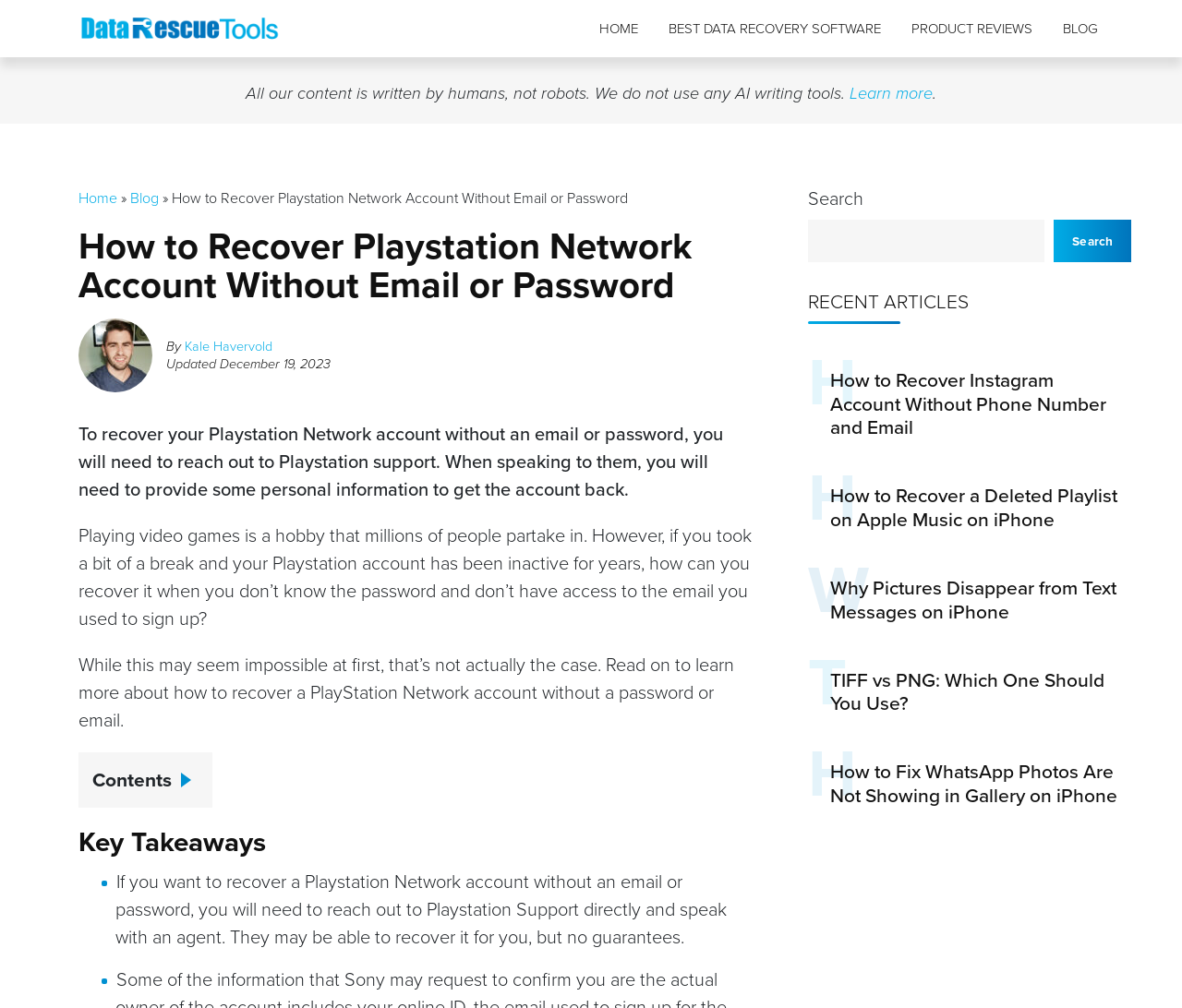What are the recent articles listed on the webpage?
Refer to the screenshot and respond with a concise word or phrase.

Four articles